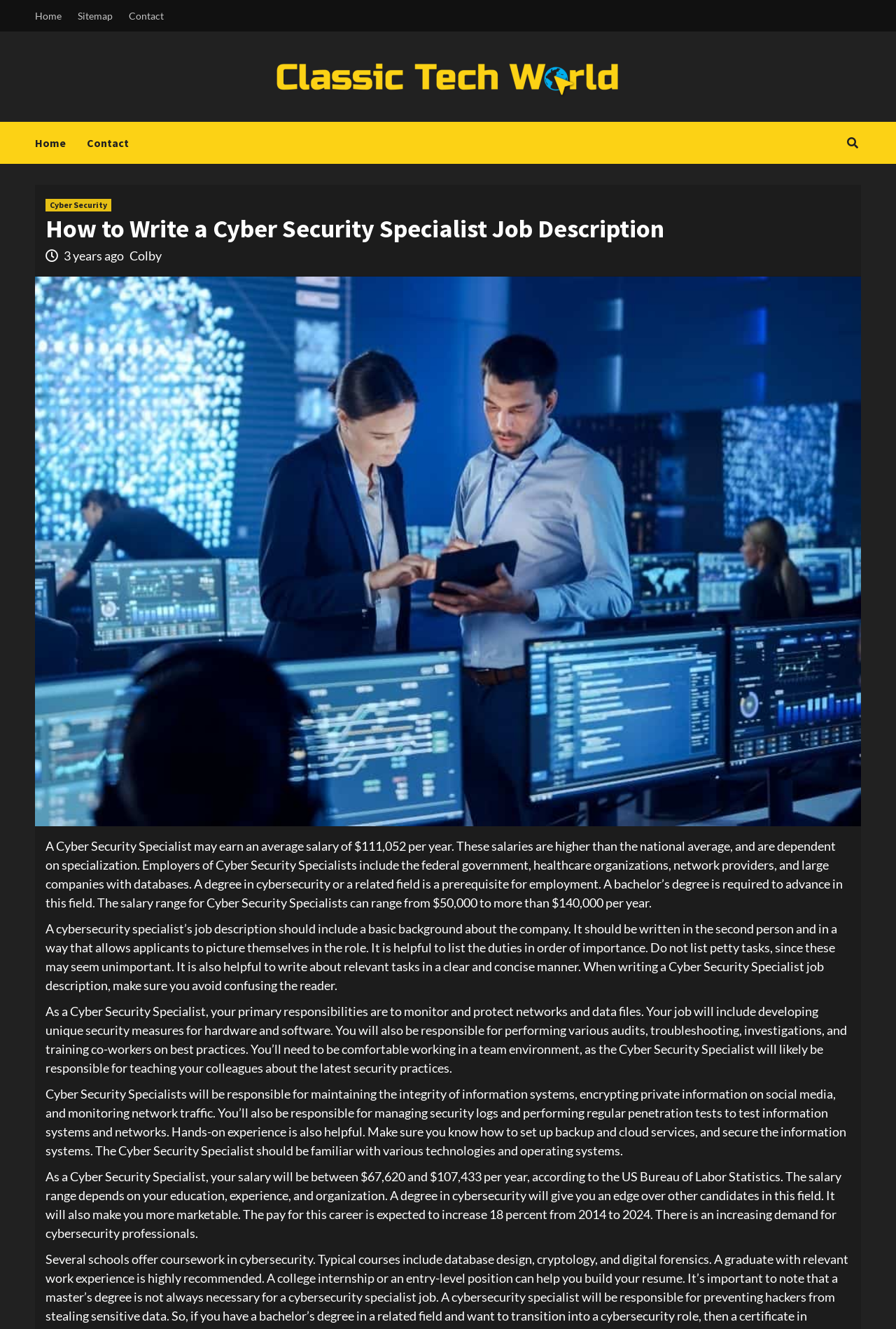What is the salary range for Cyber Security Specialists?
Provide a detailed and well-explained answer to the question.

The webpage mentions that the salary range for Cyber Security Specialists can range from $50,000 to more than $140,000 per year, depending on education, experience, and organization.